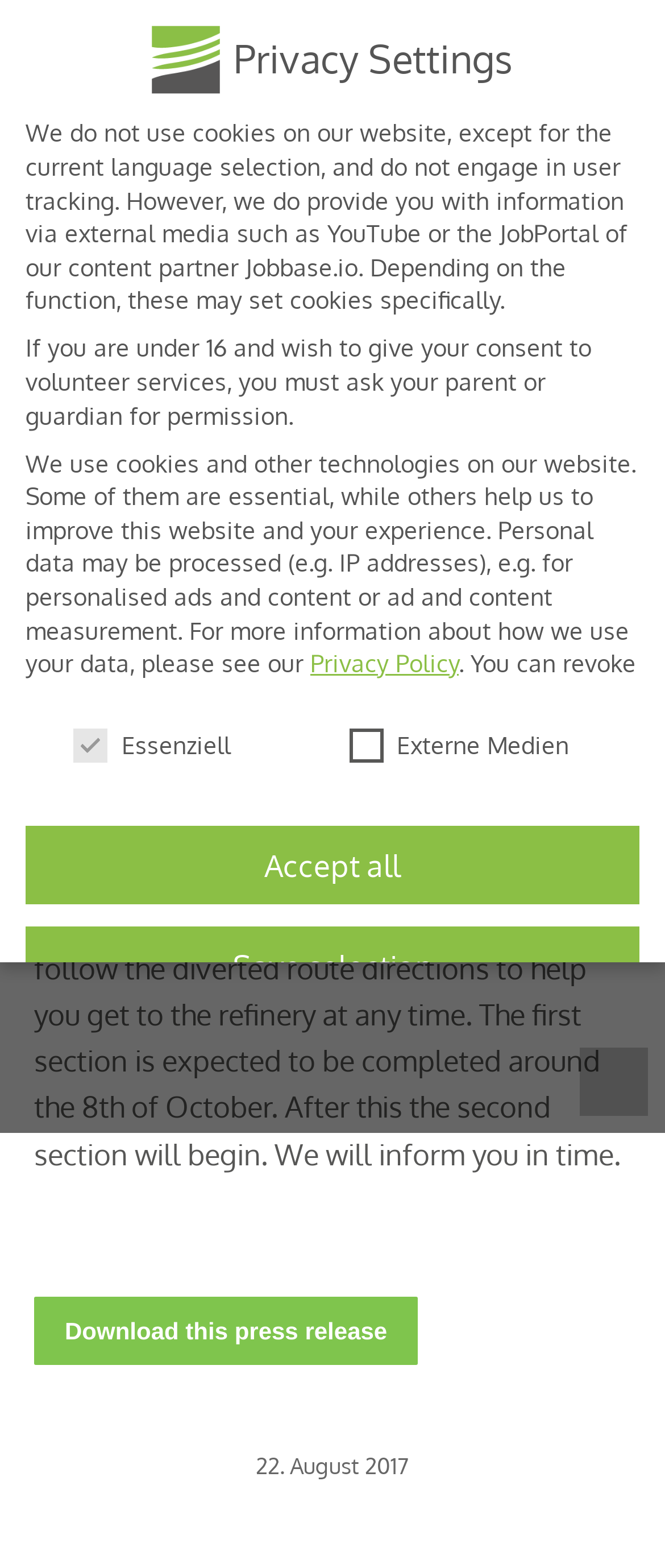Provide the bounding box coordinates of the UI element this sentence describes: "parent_node: Search:".

[0.754, 0.024, 0.795, 0.041]